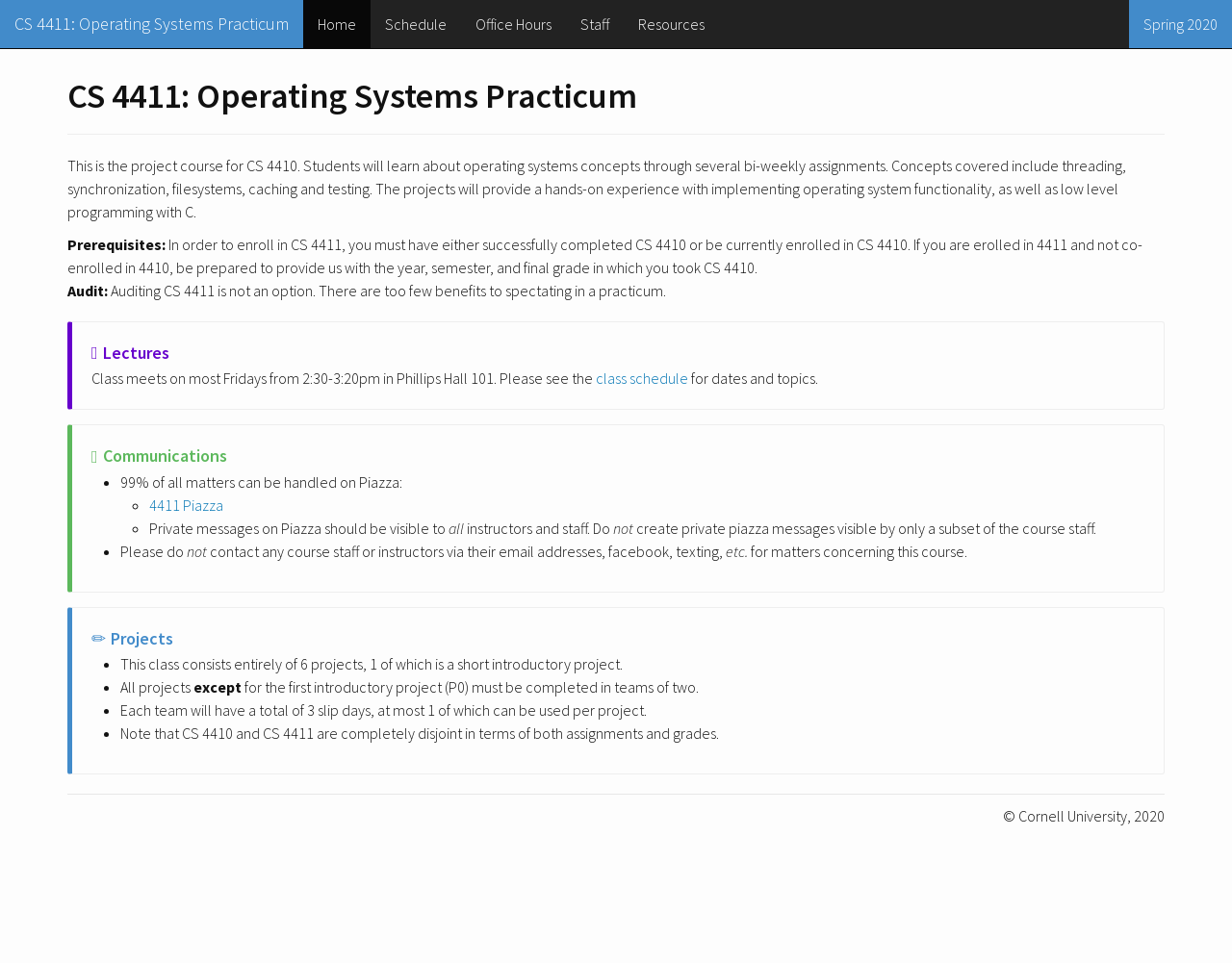Please identify the bounding box coordinates of the element that needs to be clicked to perform the following instruction: "Go to the 'Resources' page".

[0.506, 0.0, 0.584, 0.05]